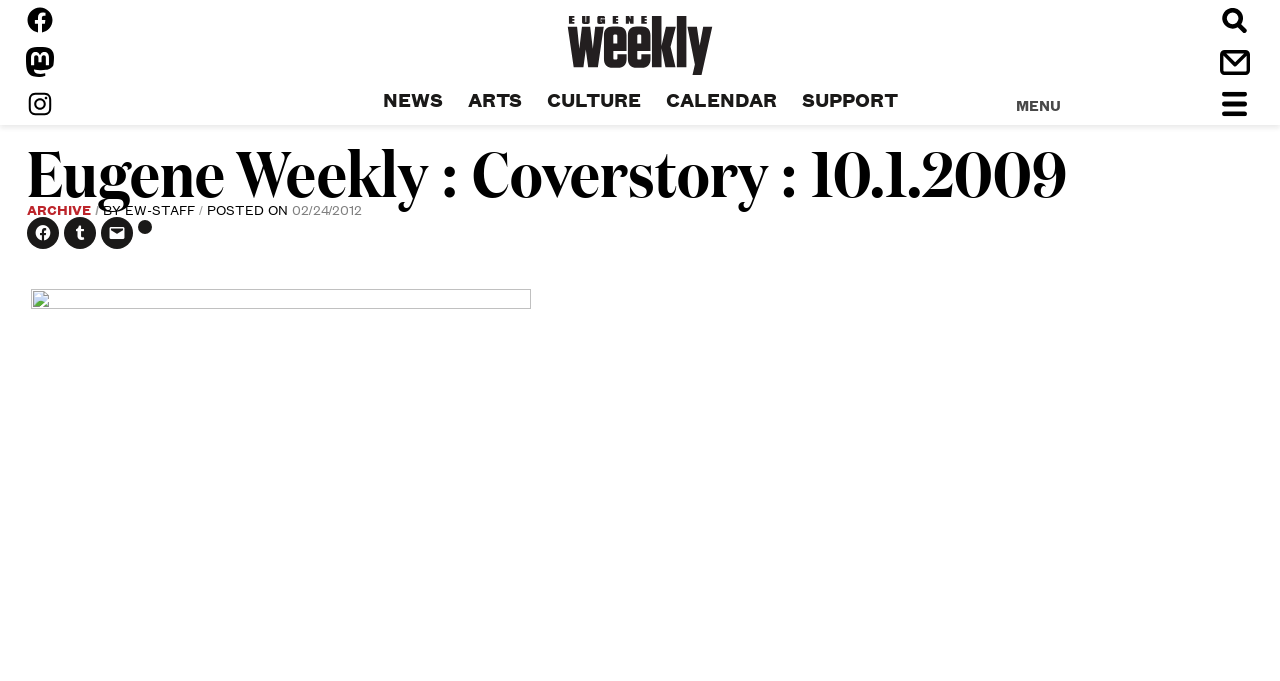Please provide the bounding box coordinates for the element that needs to be clicked to perform the following instruction: "Click on NEWS". The coordinates should be given as four float numbers between 0 and 1, i.e., [left, top, right, bottom].

[0.289, 0.128, 0.355, 0.165]